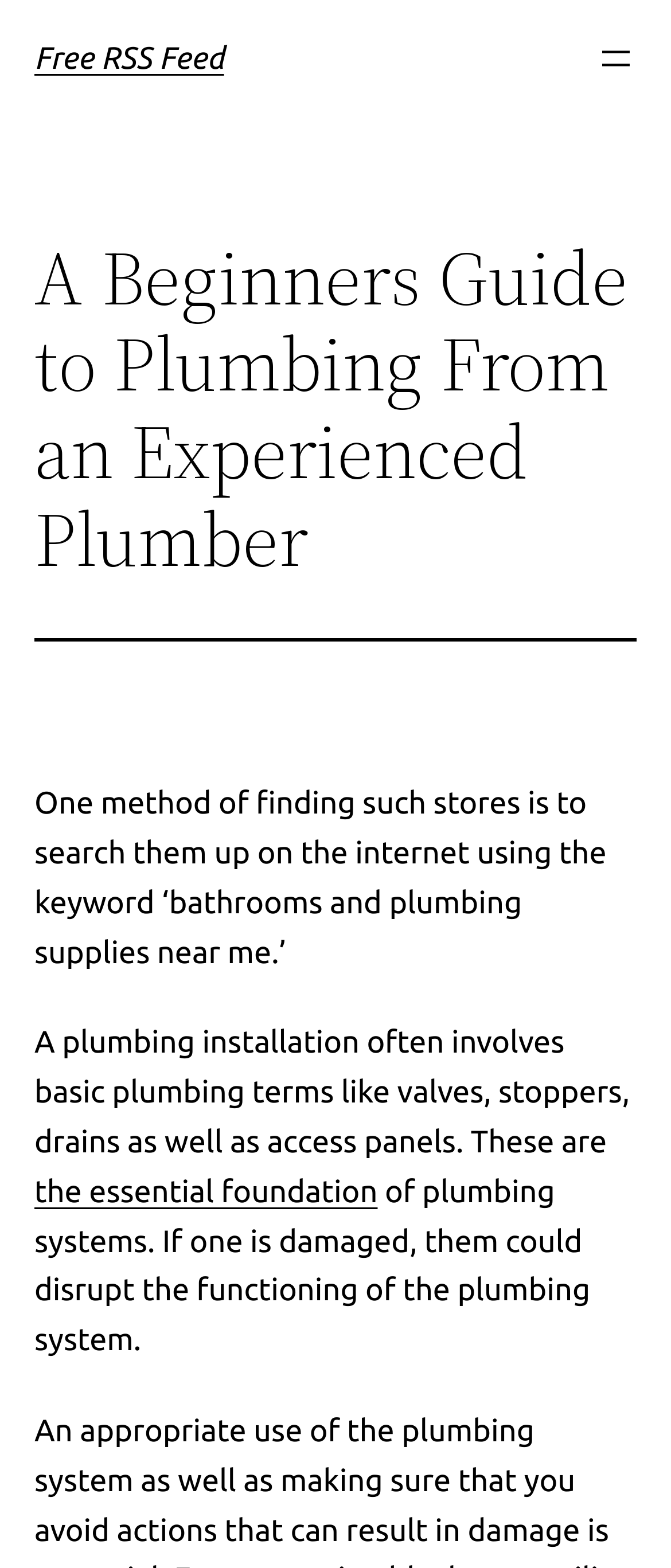What happens if a plumbing system is damaged?
Answer the question with detailed information derived from the image.

If one of the essential foundation of plumbing systems is damaged, it could disrupt the functioning of the plumbing system, as stated in the webpage.